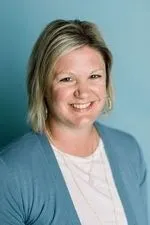Respond to the question below with a single word or phrase:
What is Jaclyn wearing over her white top?

Light blue cardigan